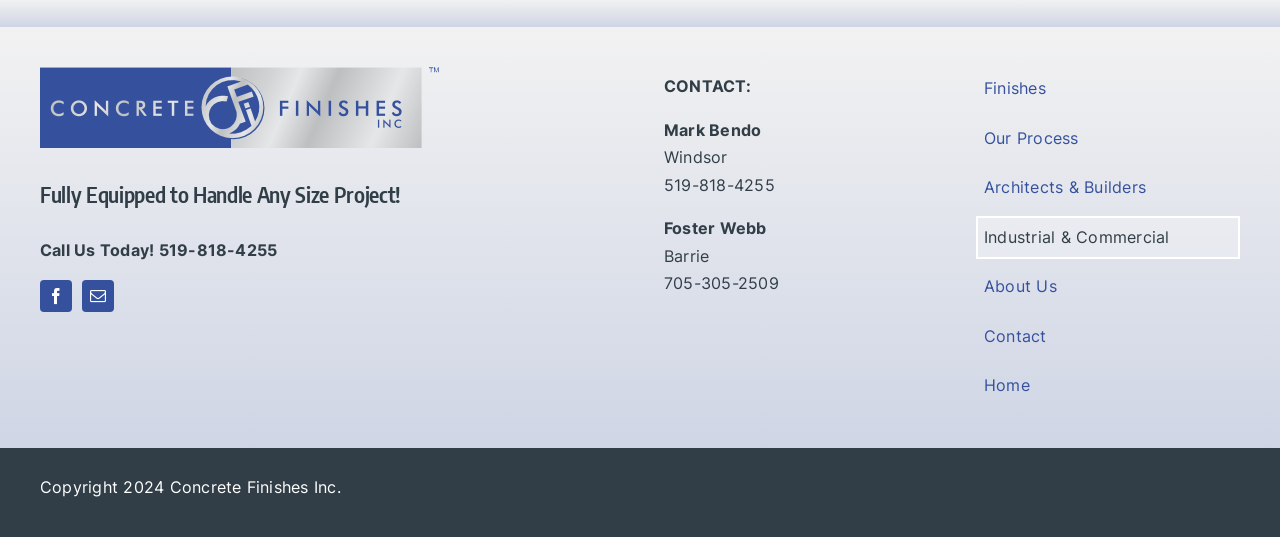Please determine the bounding box coordinates of the element's region to click for the following instruction: "Search for a topic".

None